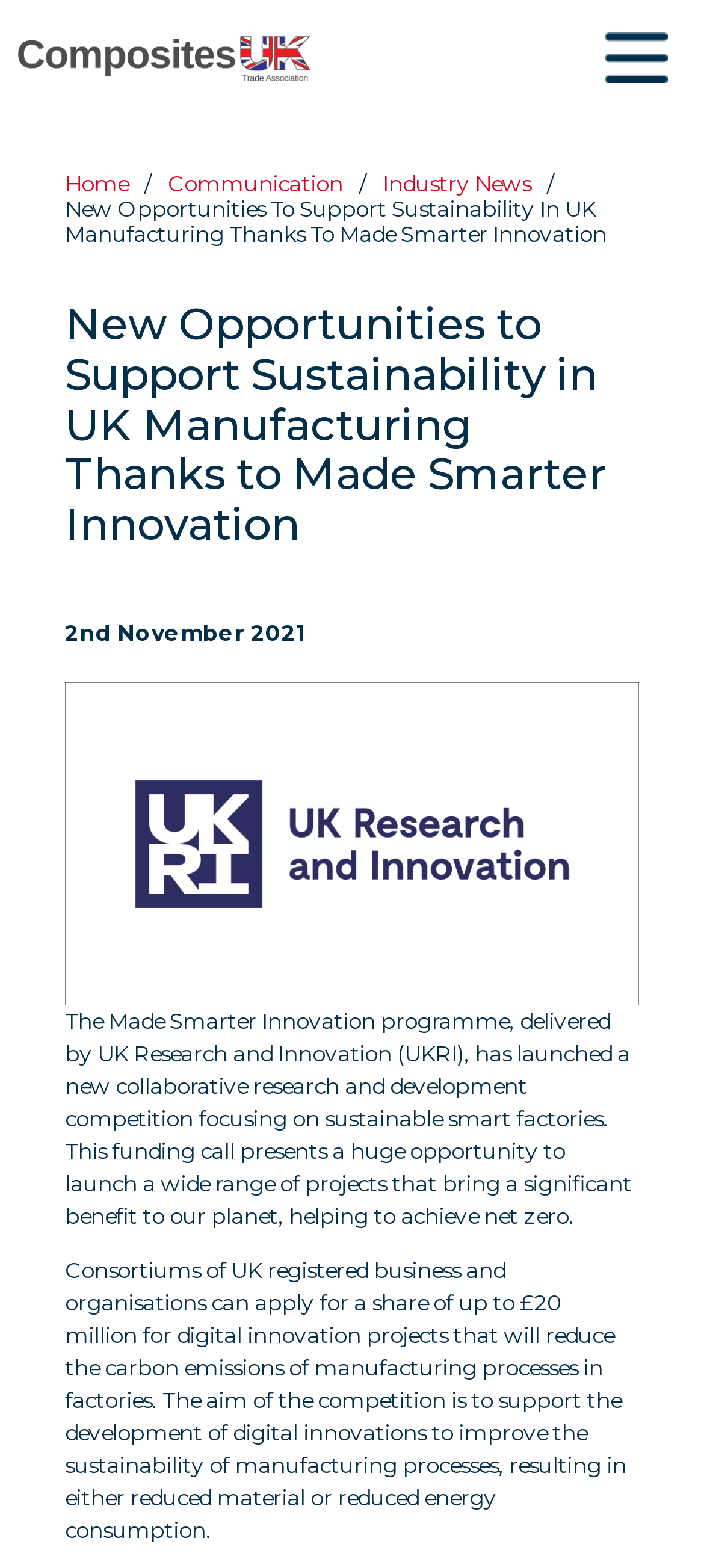What is the aim of the competition?
Please provide a single word or phrase answer based on the image.

Improve sustainability of manufacturing processes